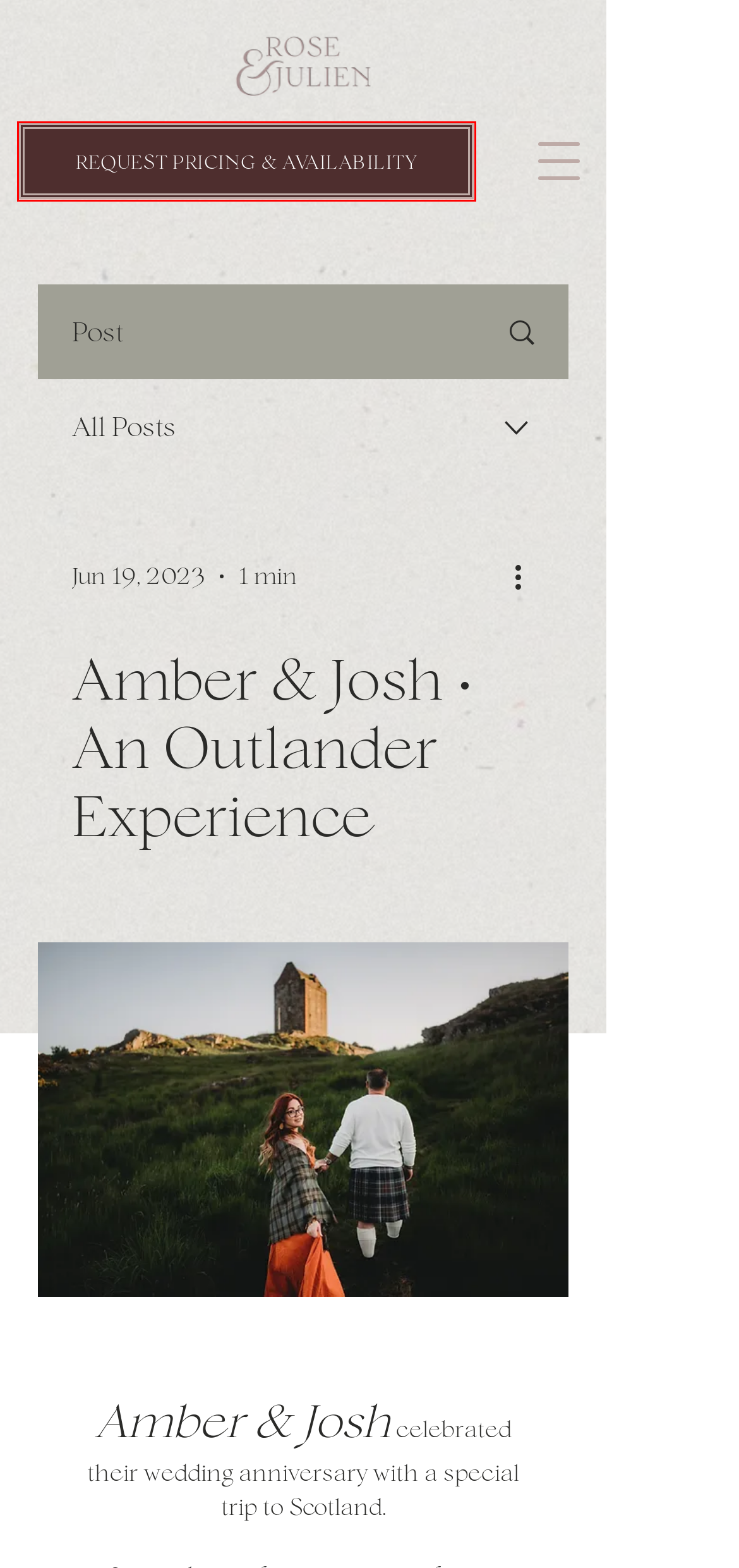Provided is a screenshot of a webpage with a red bounding box around an element. Select the most accurate webpage description for the page that appears after clicking the highlighted element. Here are the candidates:
A. Blog • Rose & Julien
B. Outlander | Rose & Julien
C. About Us • Rose & Julien
D. Scotland Couple Photography • Rose and Julien
E. Outlander experience | Rose & Julien
F. keepsakes | Rose & Julien
G. Outlander vibes | Rose & Julien
H. Request Pricing & Availability • Rose & Julien

H